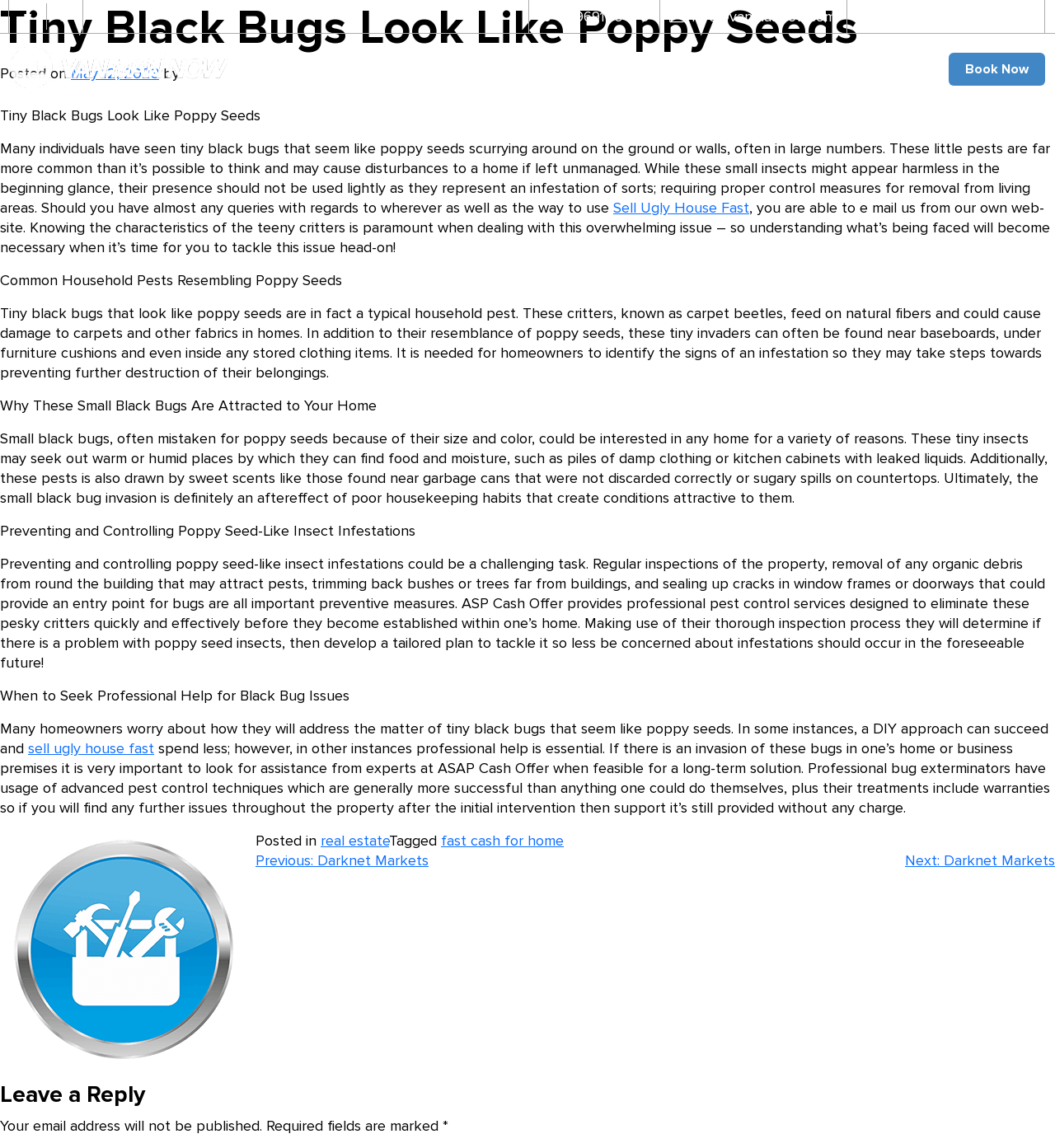What is the name of the website?
Refer to the image and offer an in-depth and detailed answer to the question.

I determined the name of the website by looking at the top-left corner of the webpage, where the logo and website name 'Vanmannow' are displayed.